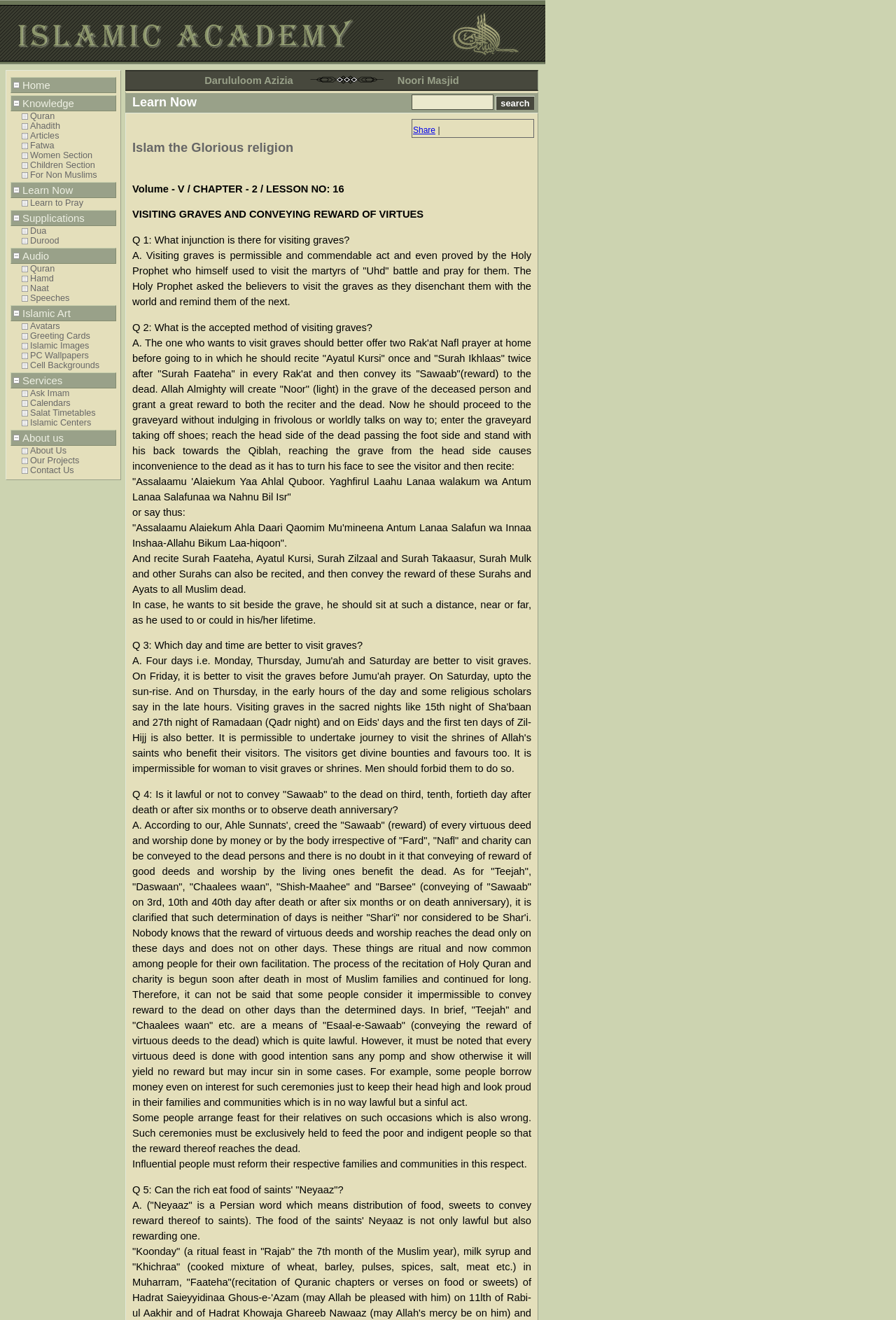Please specify the bounding box coordinates of the element that should be clicked to execute the given instruction: 'visit Quran section'. Ensure the coordinates are four float numbers between 0 and 1, expressed as [left, top, right, bottom].

[0.024, 0.084, 0.13, 0.092]